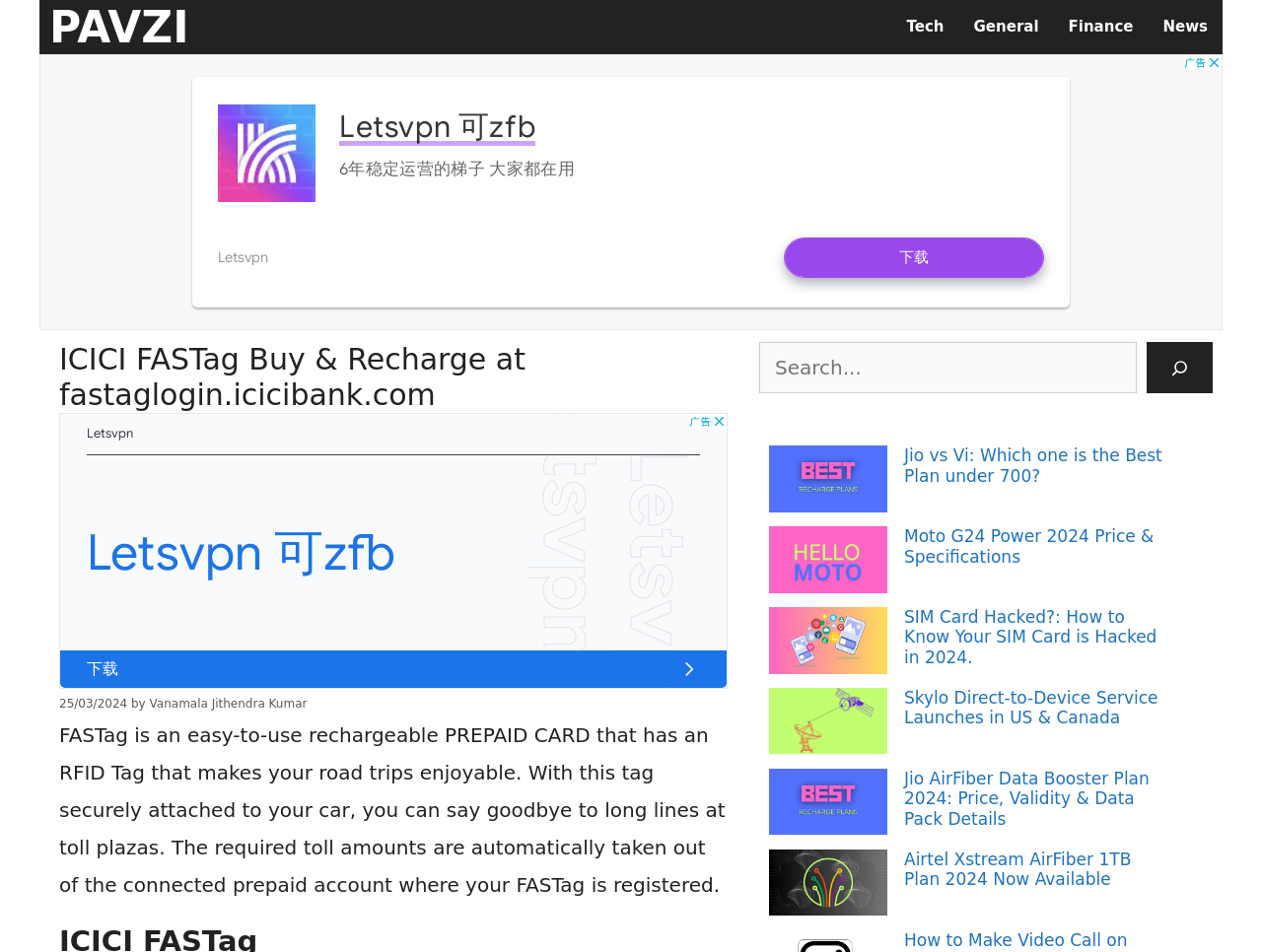Pinpoint the bounding box coordinates of the area that should be clicked to complete the following instruction: "Search for something". The coordinates must be given as four float numbers between 0 and 1, i.e., [left, top, right, bottom].

[0.602, 0.359, 0.961, 0.413]